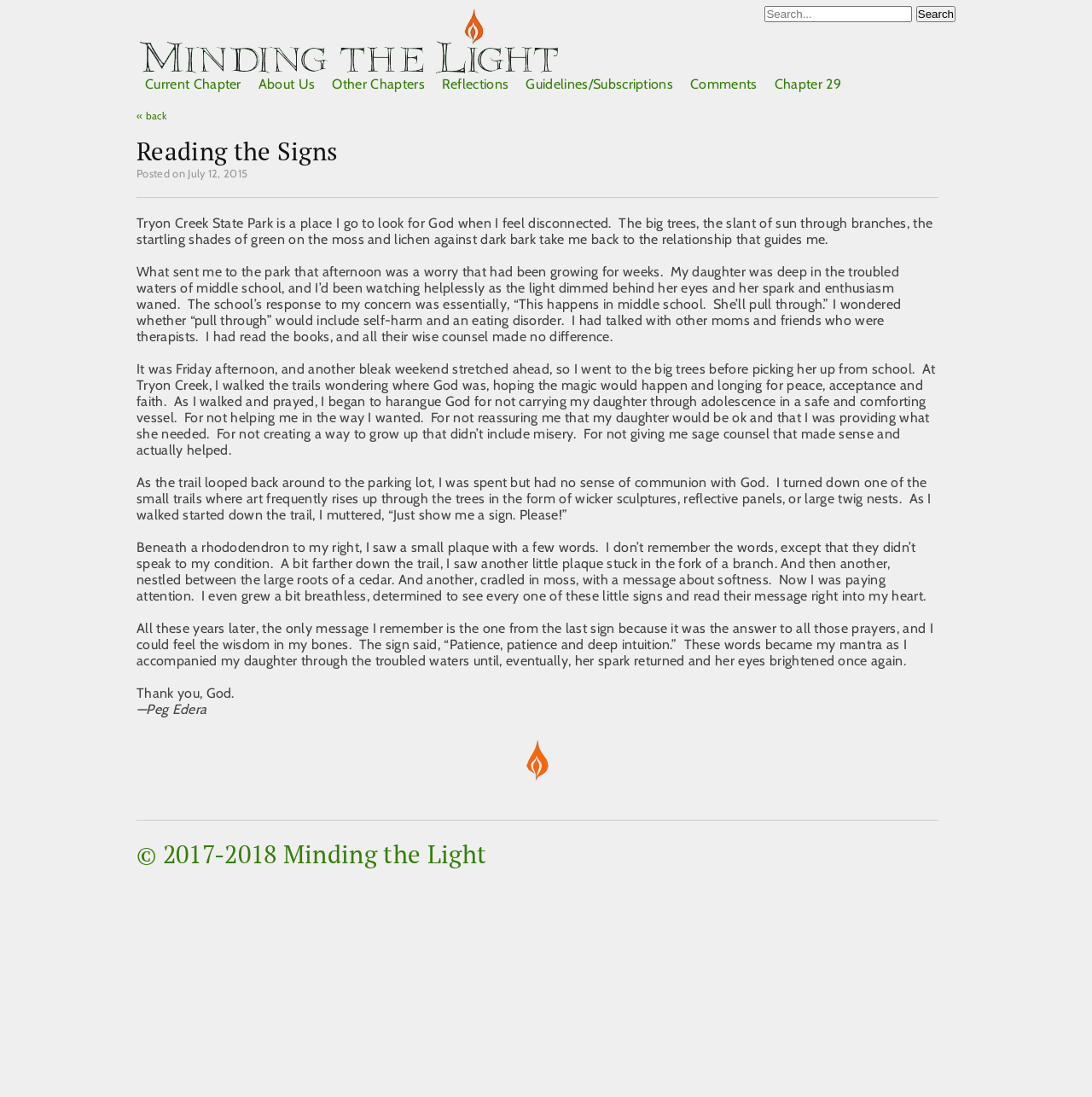What is the author's relationship with God?
Could you give a comprehensive explanation in response to this question?

The article suggests that the author is seeking guidance and comfort from God, as evidenced by phrases such as 'I went to the big trees before picking her up from school. At Tryon Creek, I walked the trails wondering where God was, hoping the magic would happen and longing for peace, acceptance and faith.' and 'I muttered, “Just show me a sign. Please!”'.